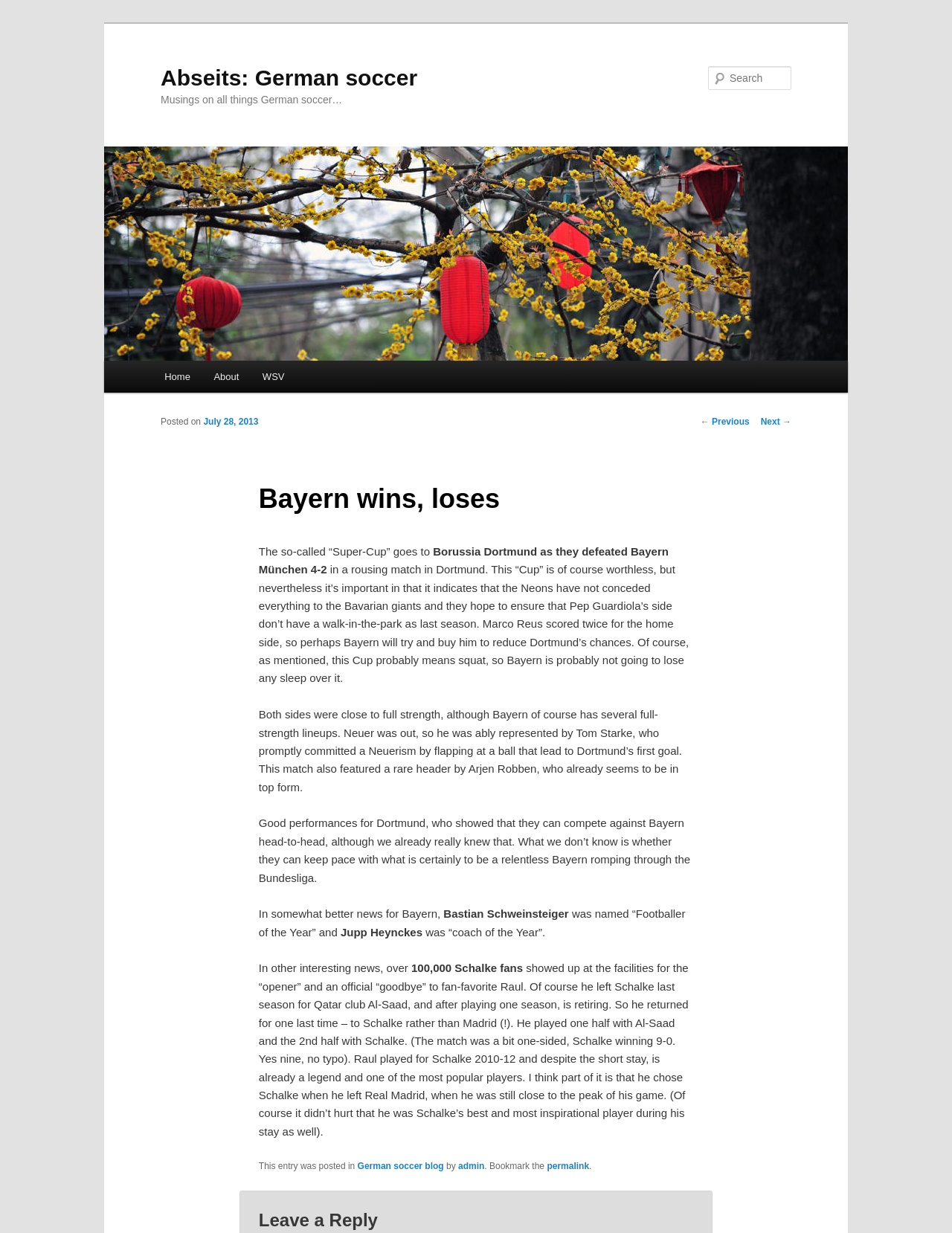What is the date of the post?
Based on the image, answer the question with a single word or brief phrase.

July 28, 2013